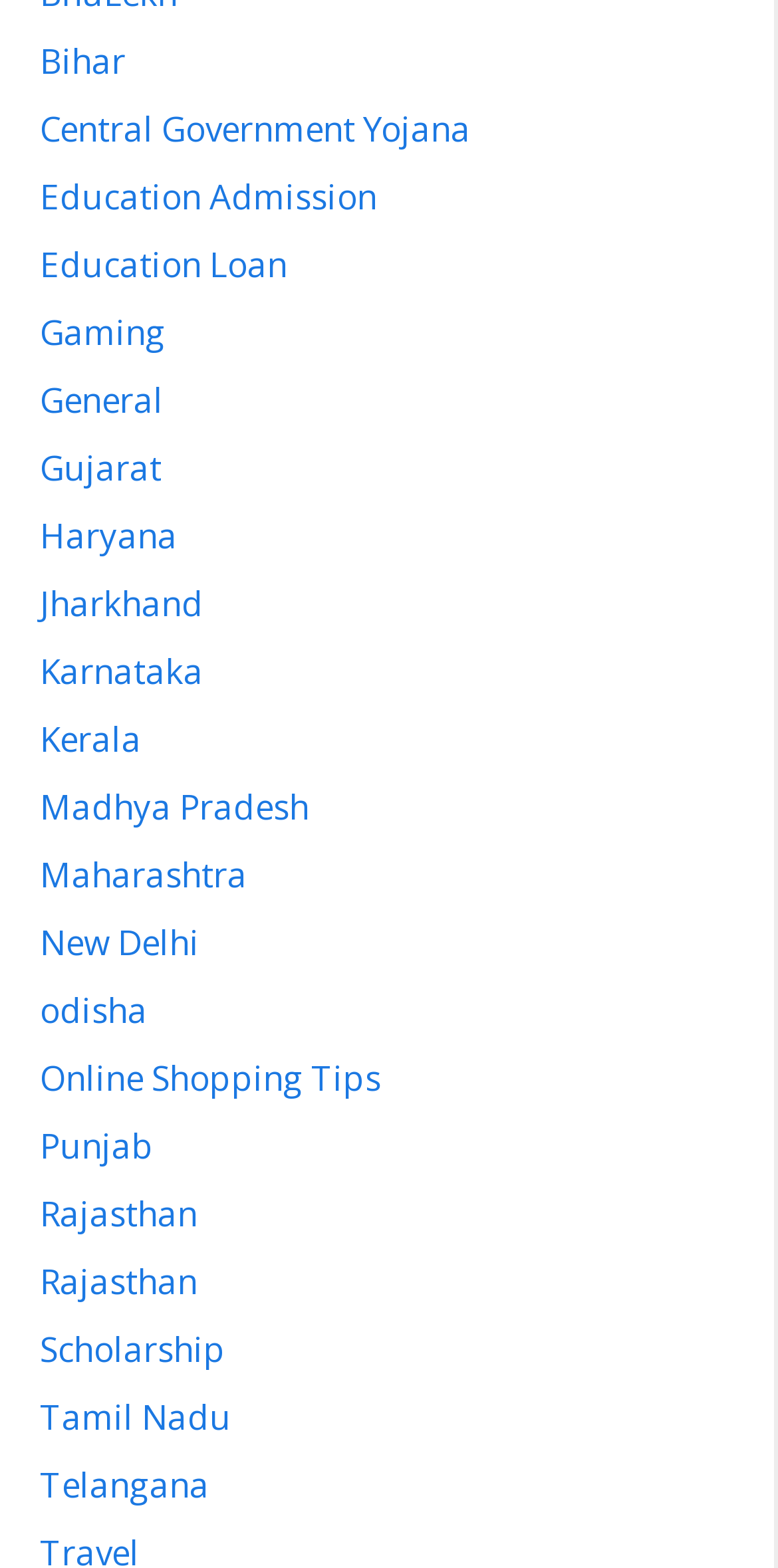Extract the bounding box coordinates for the HTML element that matches this description: "Central Government Yojana". The coordinates should be four float numbers between 0 and 1, i.e., [left, top, right, bottom].

[0.051, 0.067, 0.605, 0.097]